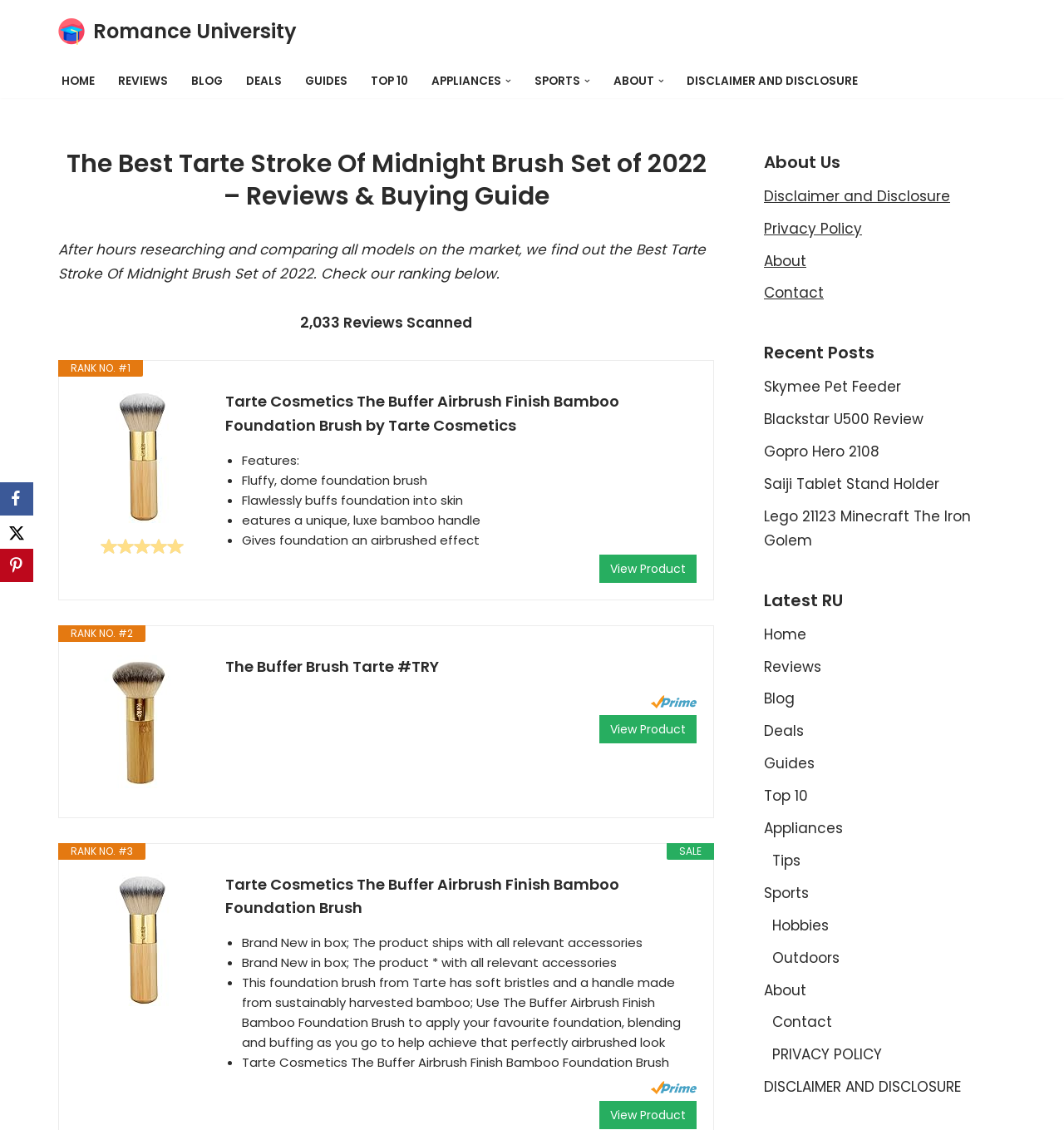Is there a search function on this webpage?
Answer the question with a thorough and detailed explanation.

After examining the webpage structure and content, I did not find any search function or search bar that would allow users to search for specific products or keywords.